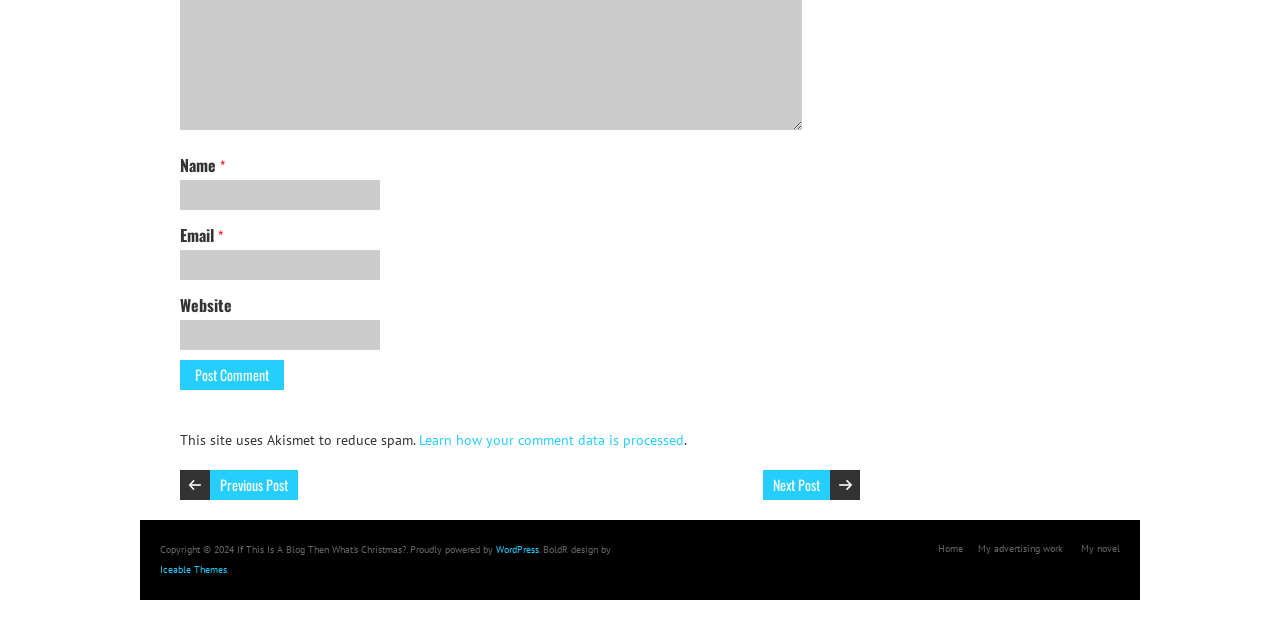Determine the bounding box coordinates for the clickable element required to fulfill the instruction: "Visit the home page". Provide the coordinates as four float numbers between 0 and 1, i.e., [left, top, right, bottom].

[0.733, 0.846, 0.752, 0.867]